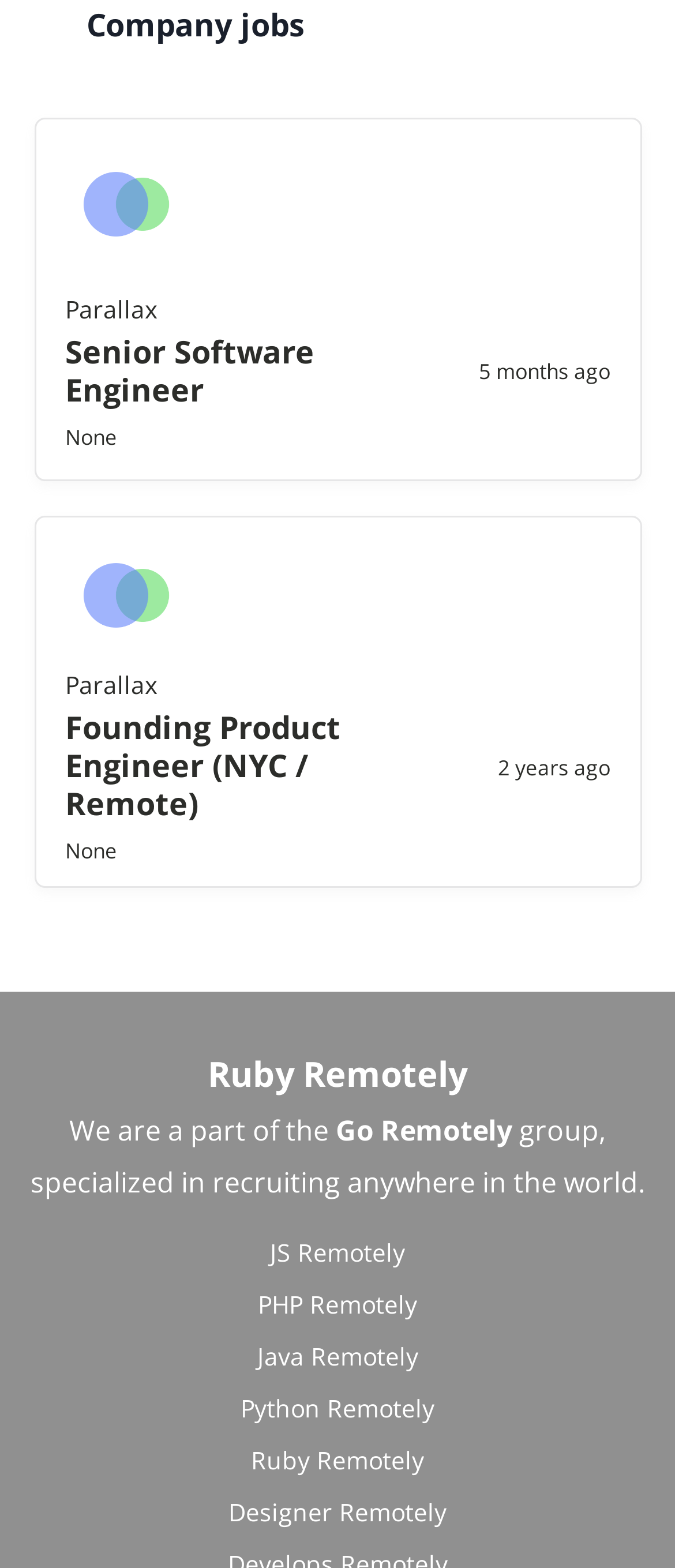Please identify the bounding box coordinates of the element's region that I should click in order to complete the following instruction: "Explore the 'JS Remotely' section". The bounding box coordinates consist of four float numbers between 0 and 1, i.e., [left, top, right, bottom].

[0.4, 0.788, 0.6, 0.809]